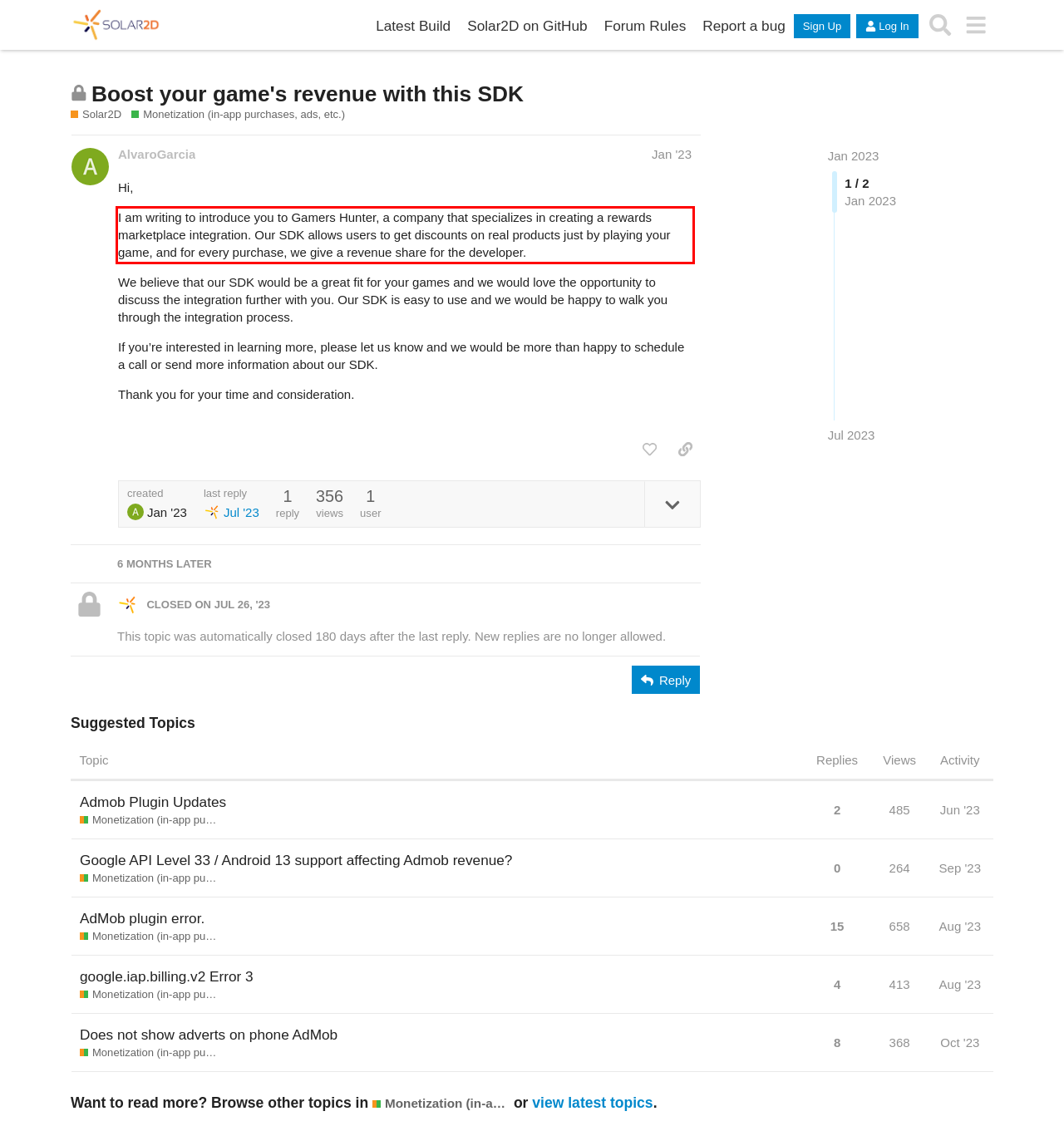You are presented with a webpage screenshot featuring a red bounding box. Perform OCR on the text inside the red bounding box and extract the content.

I am writing to introduce you to Gamers Hunter, a company that specializes in creating a rewards marketplace integration. Our SDK allows users to get discounts on real products just by playing your game, and for every purchase, we give a revenue share for the developer.